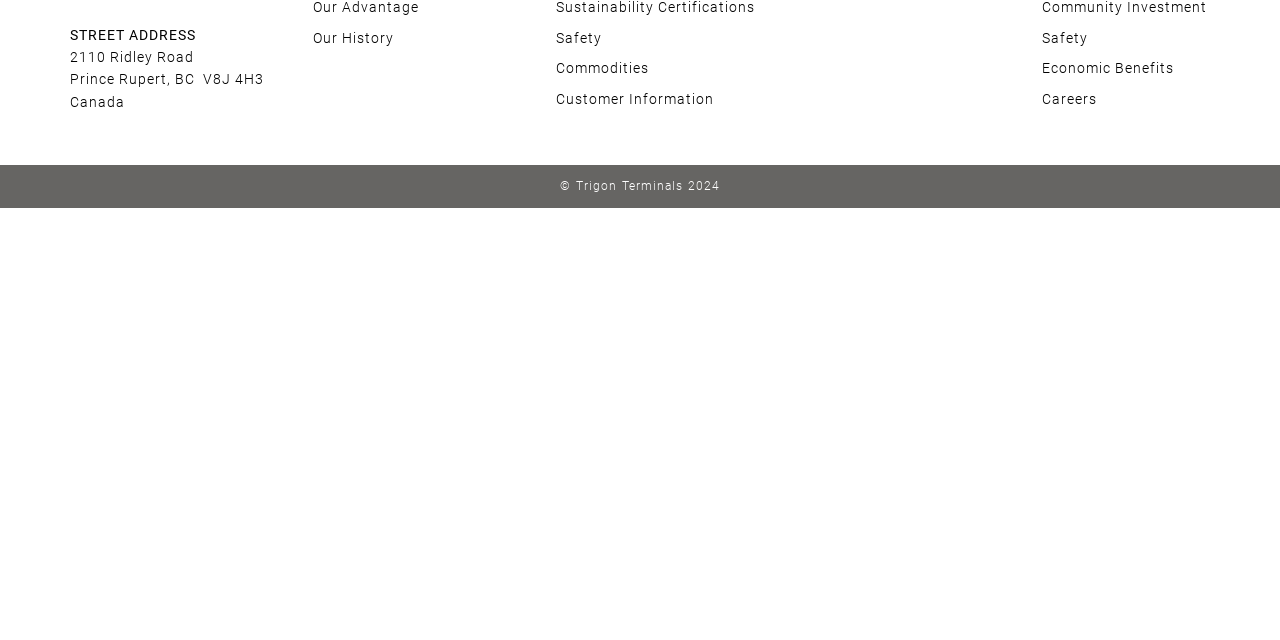Using the provided description: "Commodities", find the bounding box coordinates of the corresponding UI element. The output should be four float numbers between 0 and 1, in the format [left, top, right, bottom].

[0.434, 0.084, 0.59, 0.132]